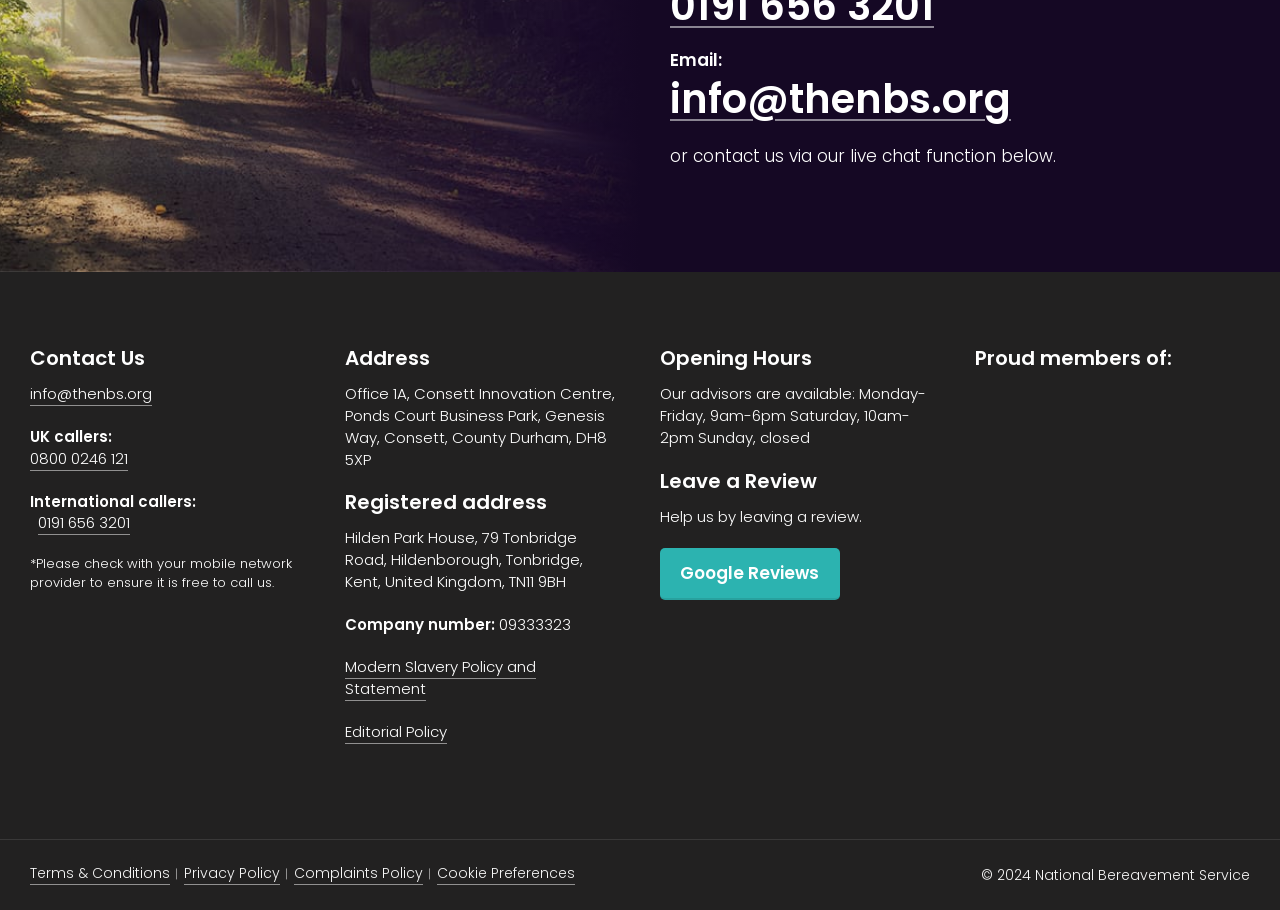Specify the bounding box coordinates of the element's region that should be clicked to achieve the following instruction: "Call the UK office". The bounding box coordinates consist of four float numbers between 0 and 1, in the format [left, top, right, bottom].

[0.023, 0.492, 0.1, 0.515]